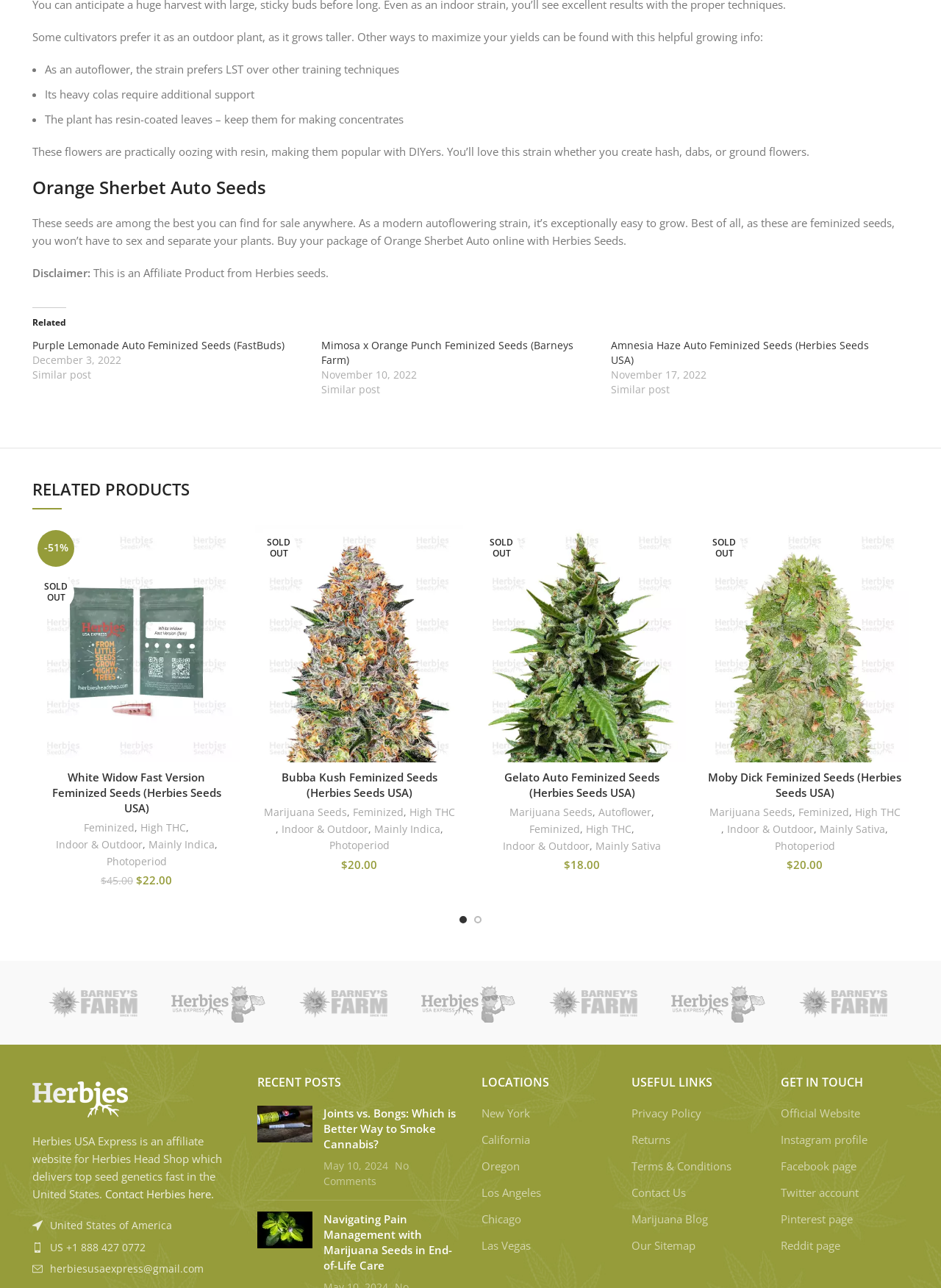Identify the bounding box coordinates of the region I need to click to complete this instruction: "Add 'Bubba Kush Feminized Seeds' to wishlist".

[0.461, 0.413, 0.5, 0.439]